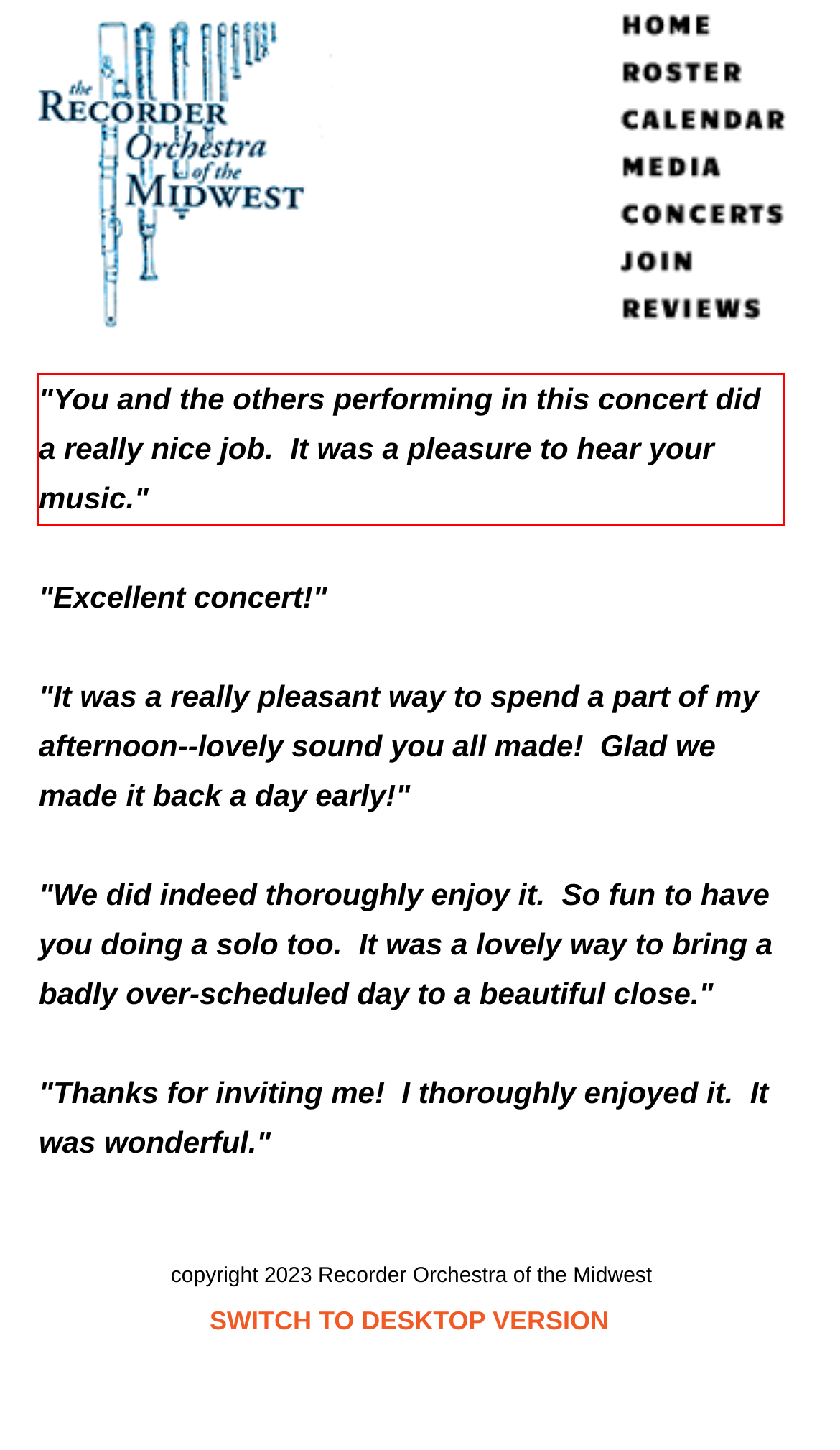Please use OCR to extract the text content from the red bounding box in the provided webpage screenshot.

"You and the others performing in this concert did a really nice job. It was a pleasure to hear your music."